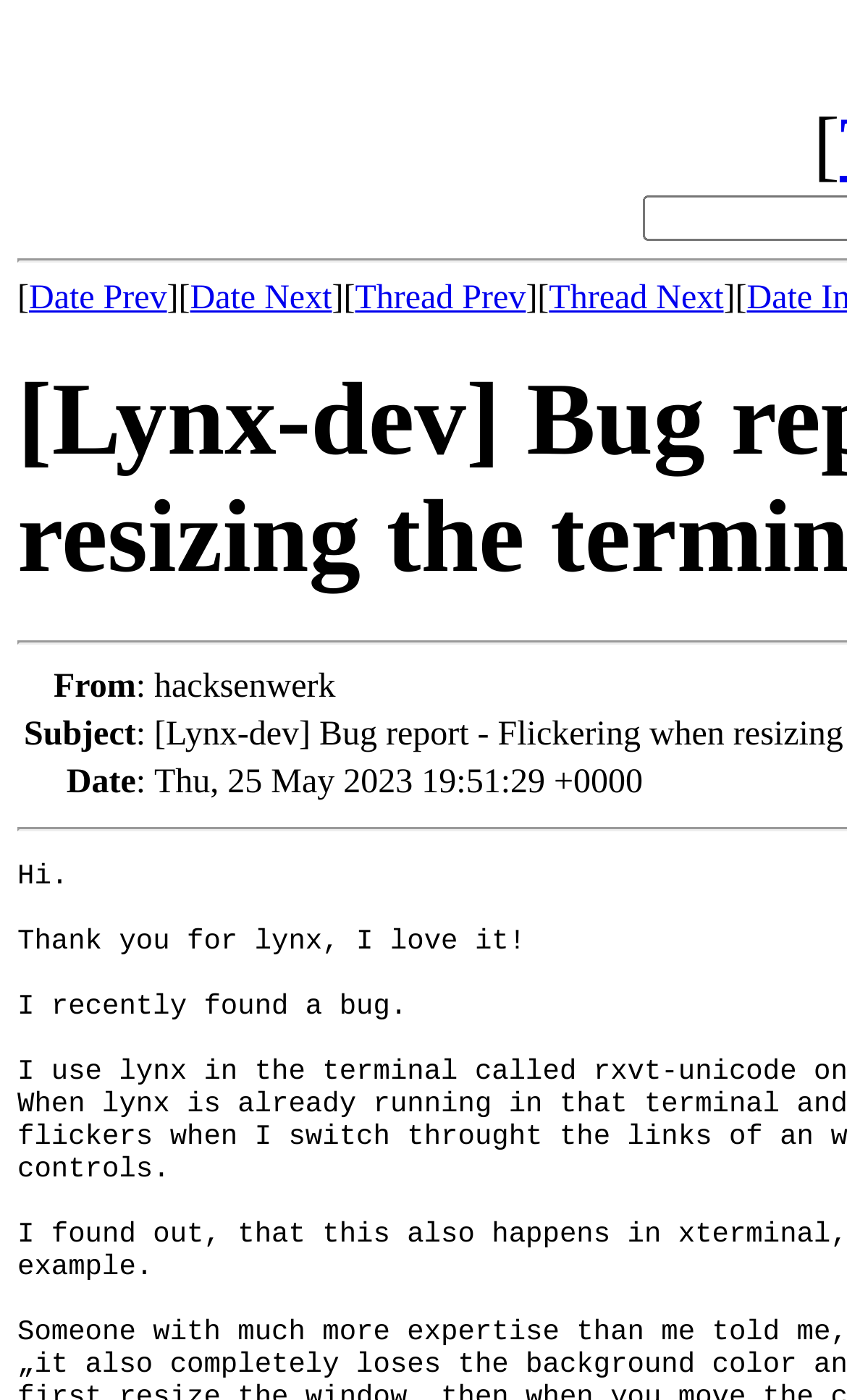Please analyze the image and give a detailed answer to the question:
What type of information is displayed in the table cells?

The table cells contain information about an email, including the sender ('From:'), the subject ('Subject:'), and the date ('Date:'), which suggests that this webpage is displaying email metadata.